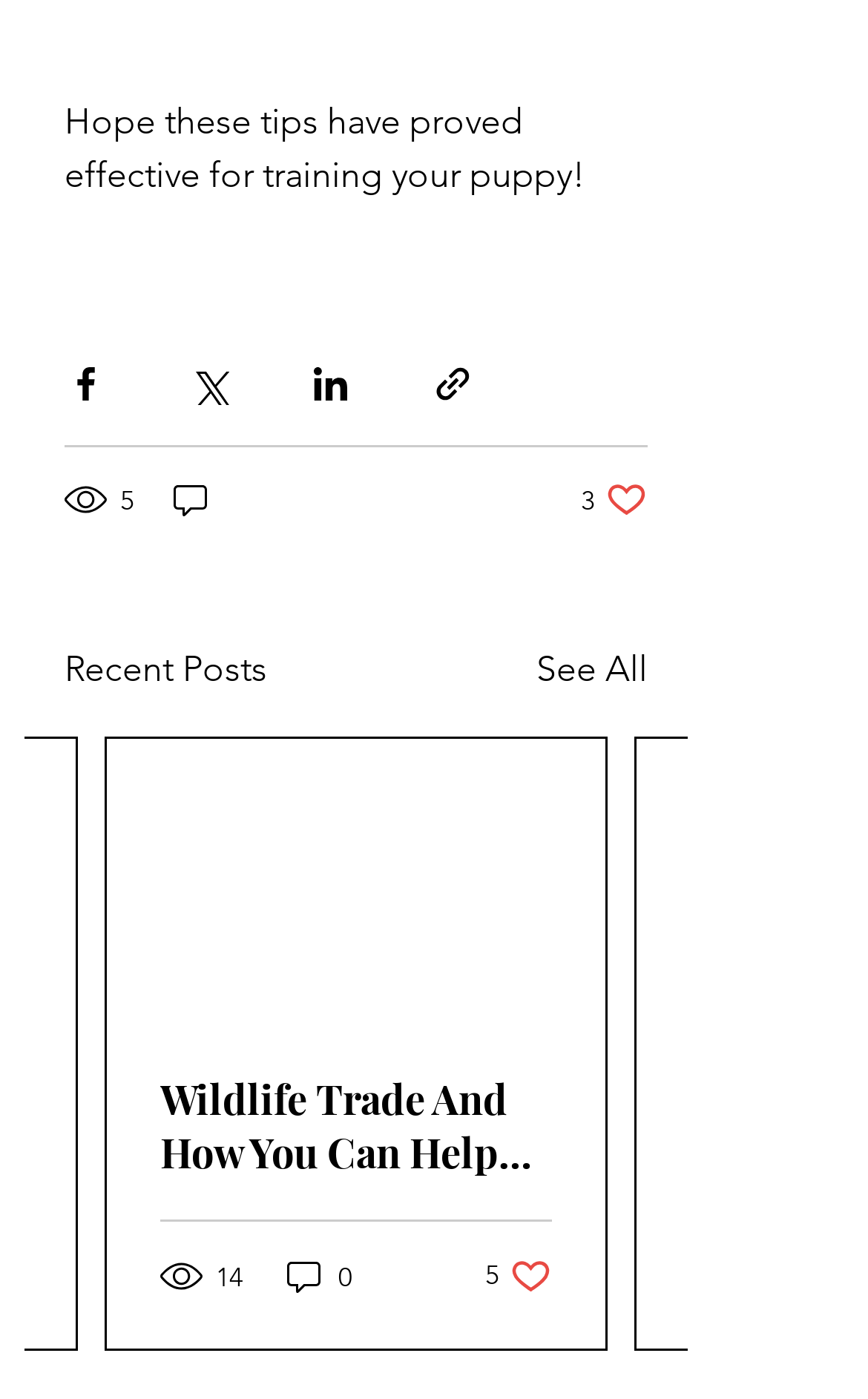Kindly provide the bounding box coordinates of the section you need to click on to fulfill the given instruction: "Read the article".

[0.123, 0.528, 0.697, 0.729]